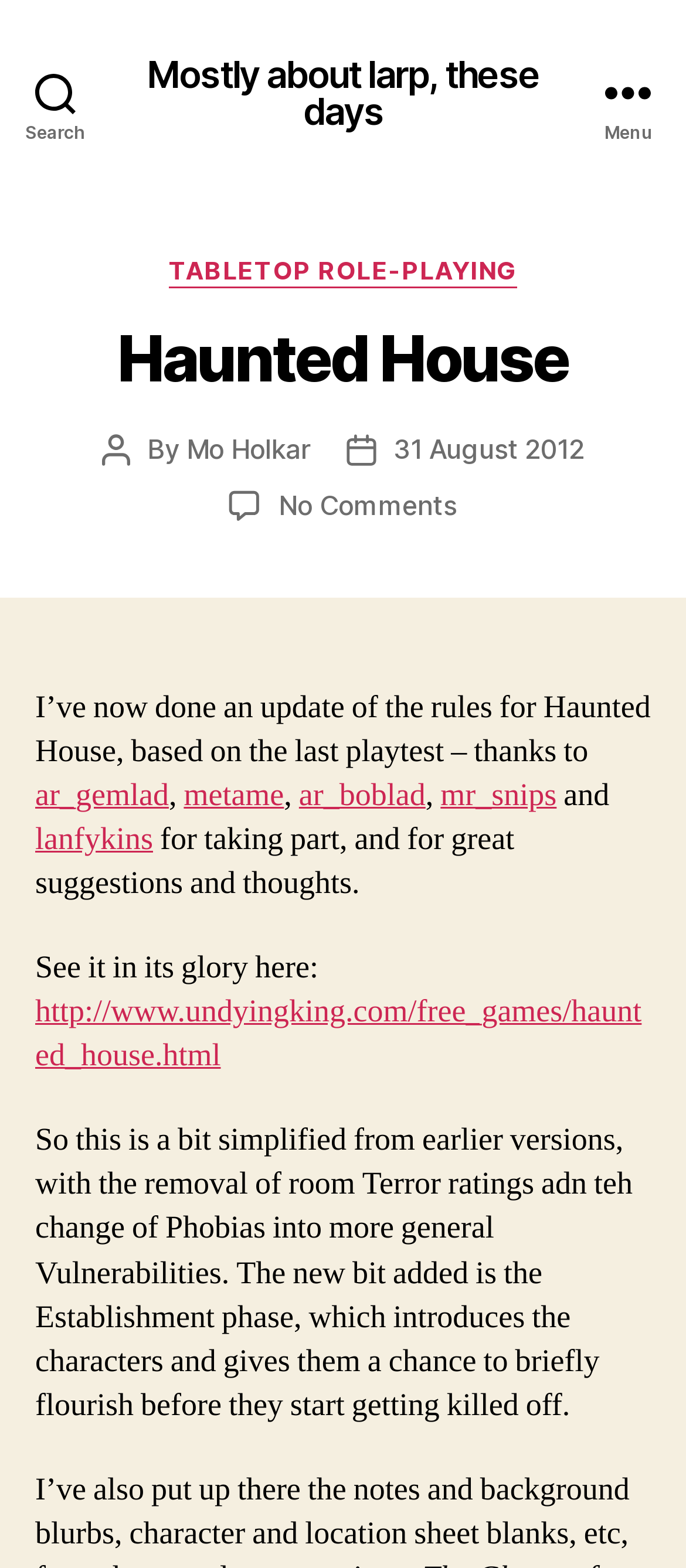Using the provided element description: "Tabletop role-playing", identify the bounding box coordinates. The coordinates should be four floats between 0 and 1 in the order [left, top, right, bottom].

[0.246, 0.163, 0.754, 0.183]